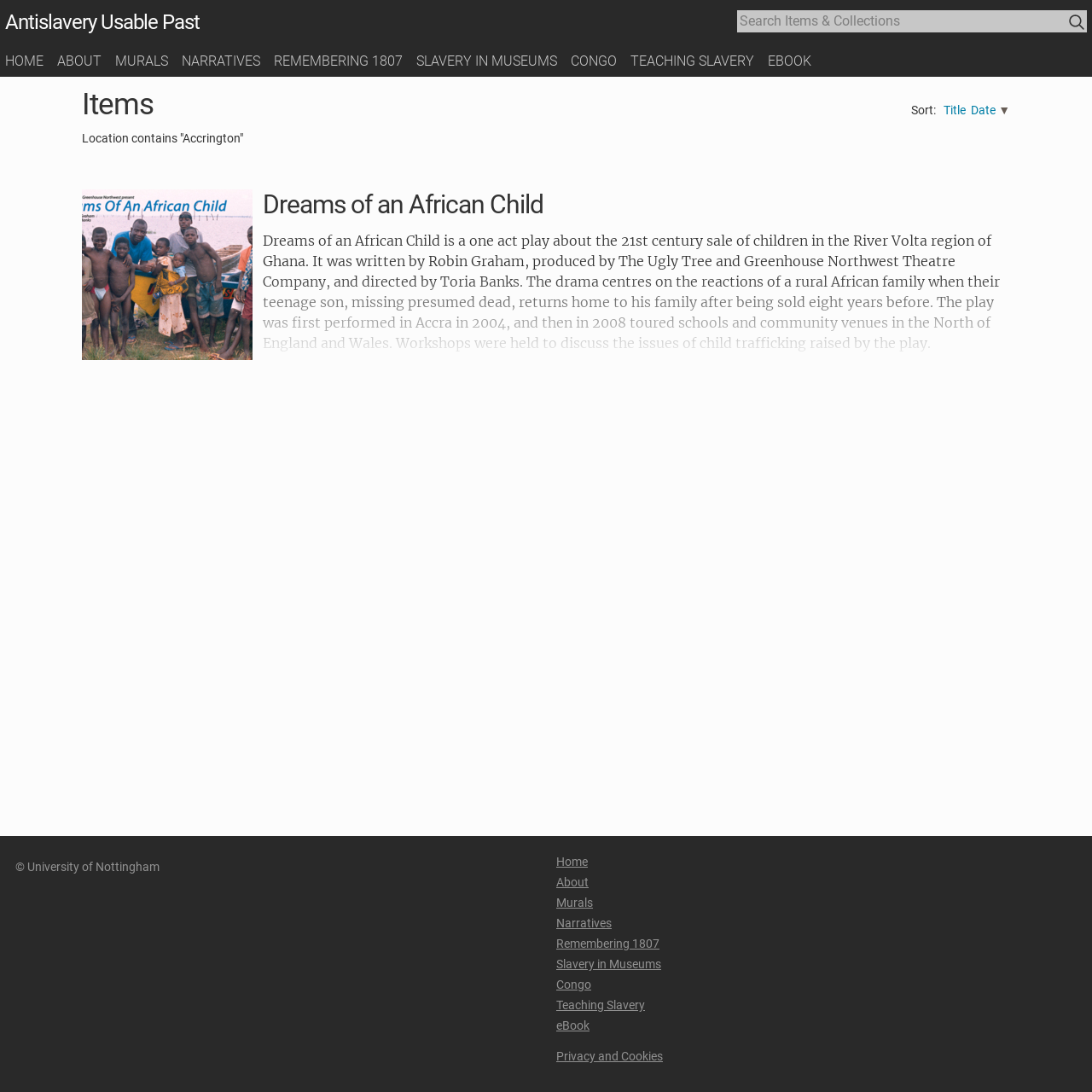Locate the UI element that matches the description Narratives in the webpage screenshot. Return the bounding box coordinates in the format (top-left x, top-left y, bottom-right x, bottom-right y), with values ranging from 0 to 1.

[0.509, 0.839, 0.56, 0.852]